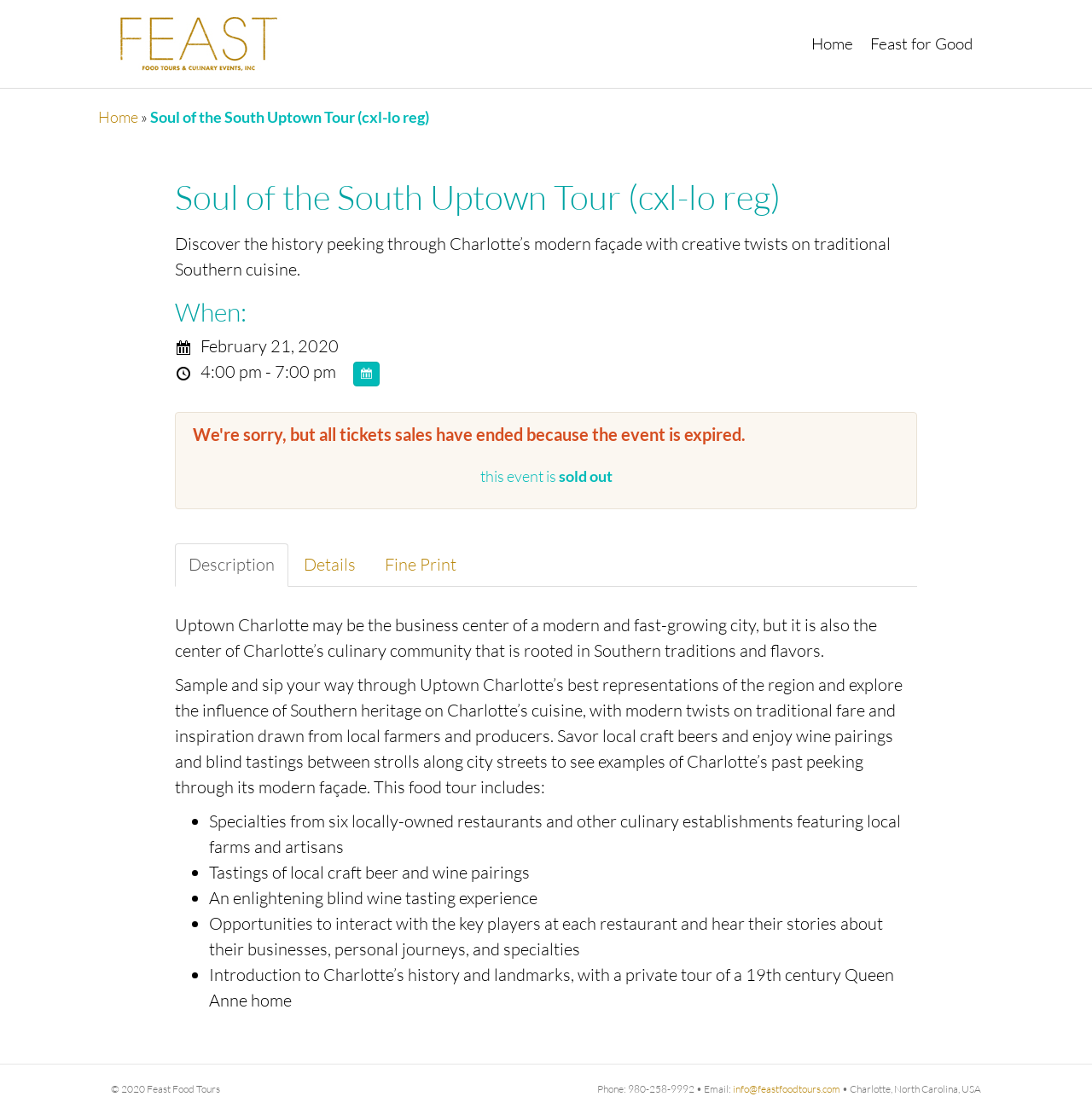What is the purpose of the blind wine tasting experience?
Refer to the image and provide a detailed answer to the question.

The purpose of the blind wine tasting experience can be inferred from the description of the tour, which mentions 'An enlightening blind wine tasting experience'. This suggests that the experience is intended to be educational and informative.